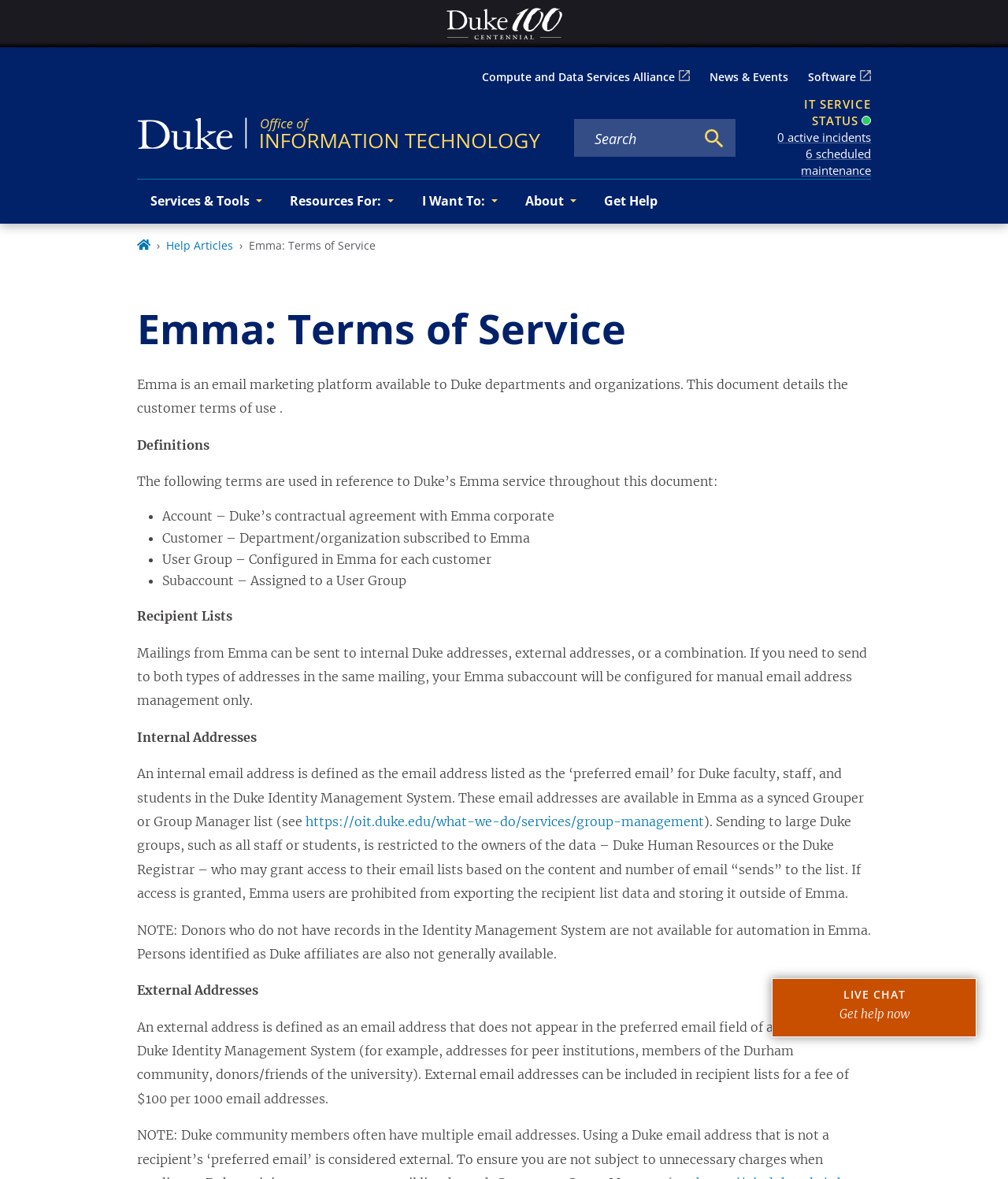Can you find the bounding box coordinates of the area I should click to execute the following instruction: "Check IT service status"?

[0.798, 0.082, 0.864, 0.109]